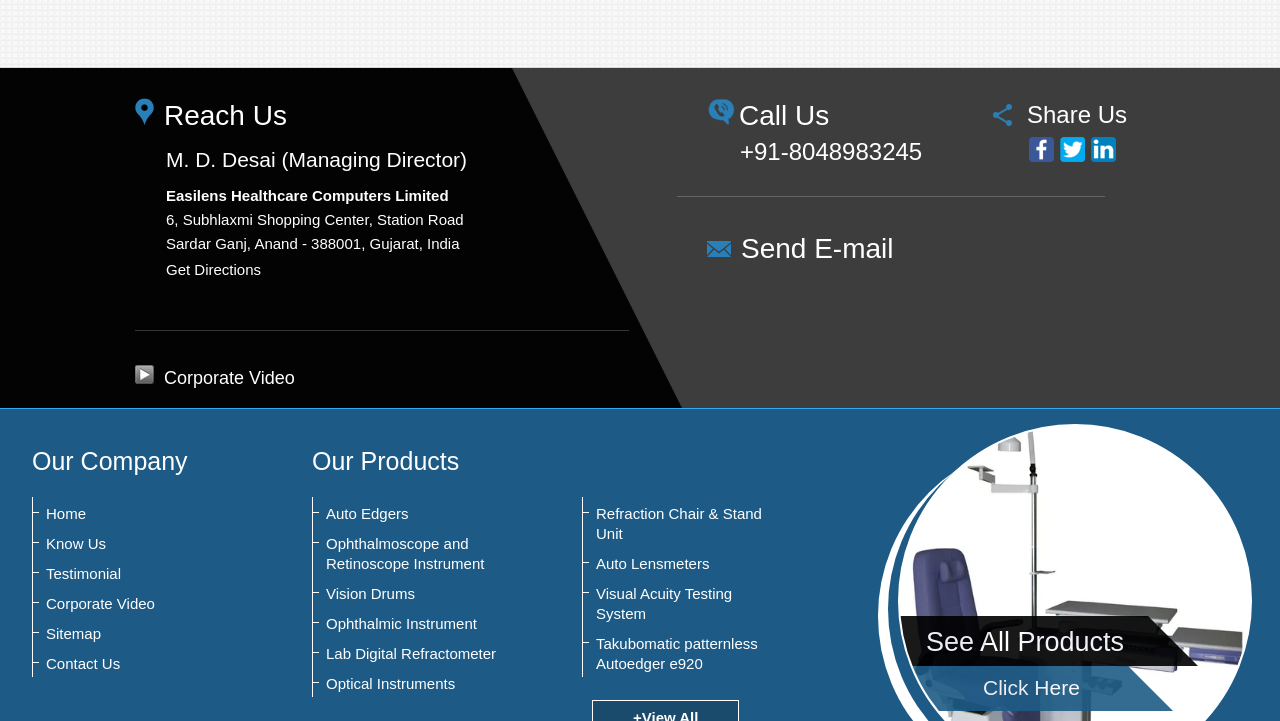Given the description See All Products, predict the bounding box coordinates of the UI element. Ensure the coordinates are in the format (top-left x, top-left y, bottom-right x, bottom-right y) and all values are between 0 and 1.

[0.678, 0.854, 0.936, 0.924]